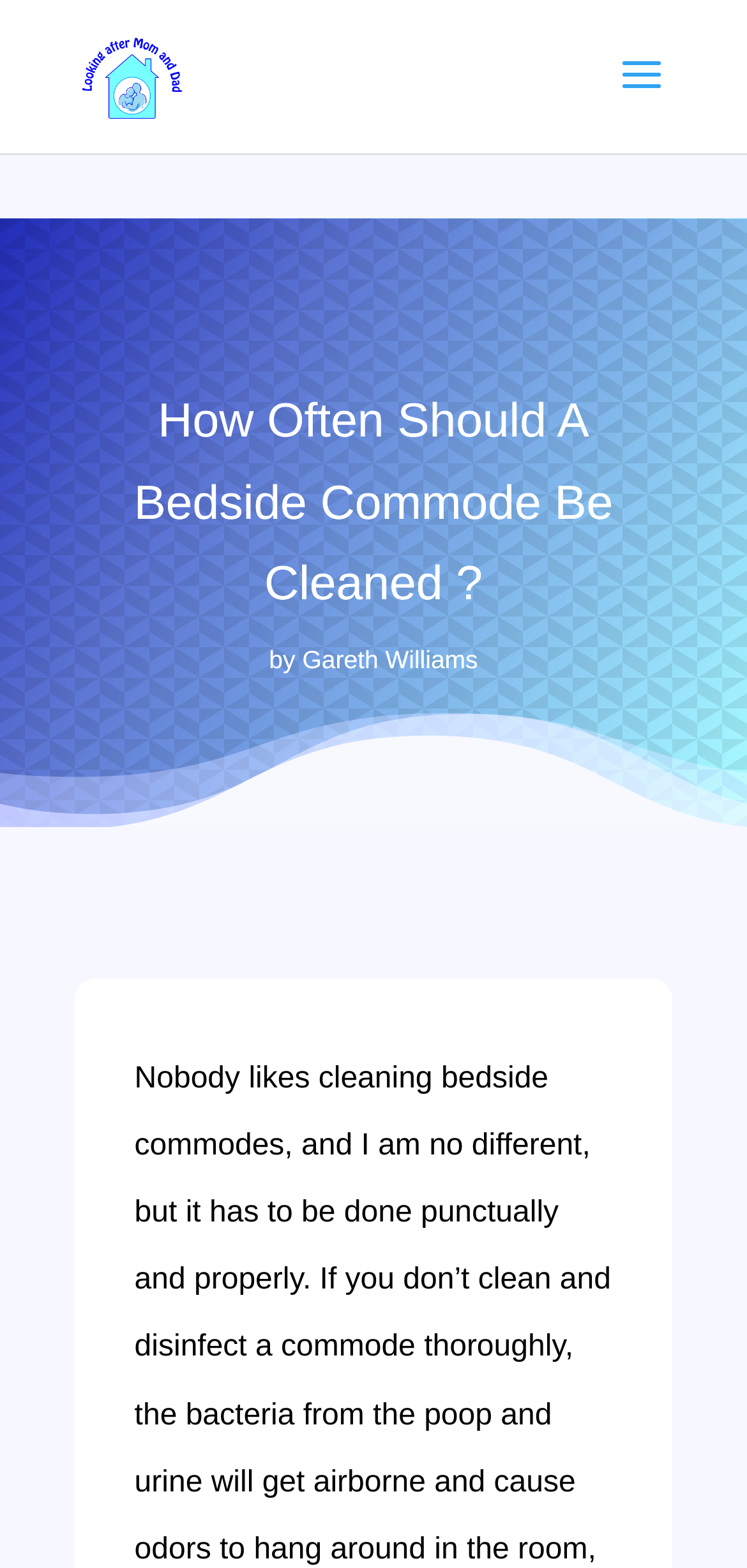Using the description "Gareth Williams", predict the bounding box of the relevant HTML element.

[0.405, 0.411, 0.64, 0.429]